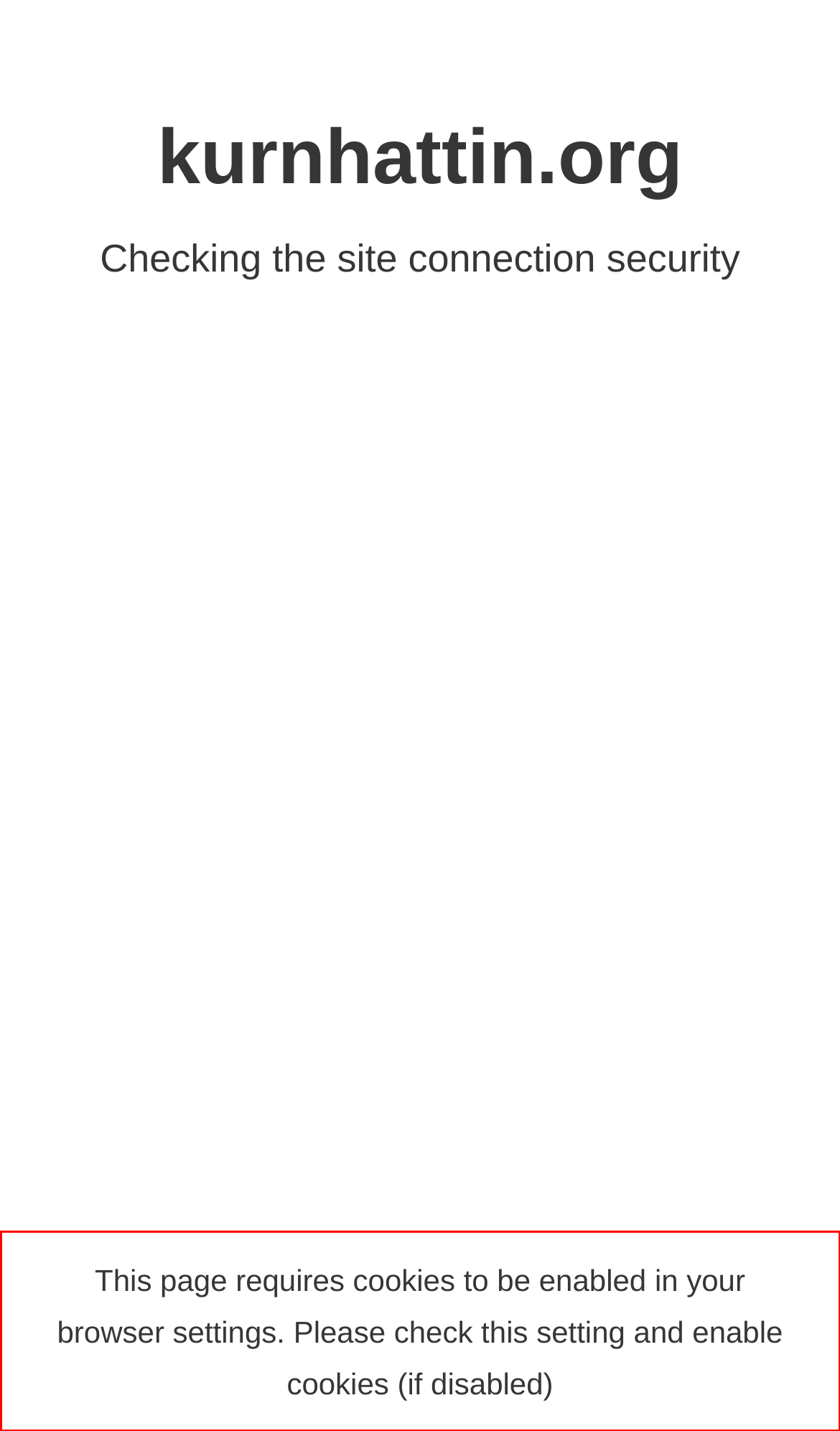Using the provided screenshot of a webpage, recognize the text inside the red rectangle bounding box by performing OCR.

This page requires cookies to be enabled in your browser settings. Please check this setting and enable cookies (if disabled)